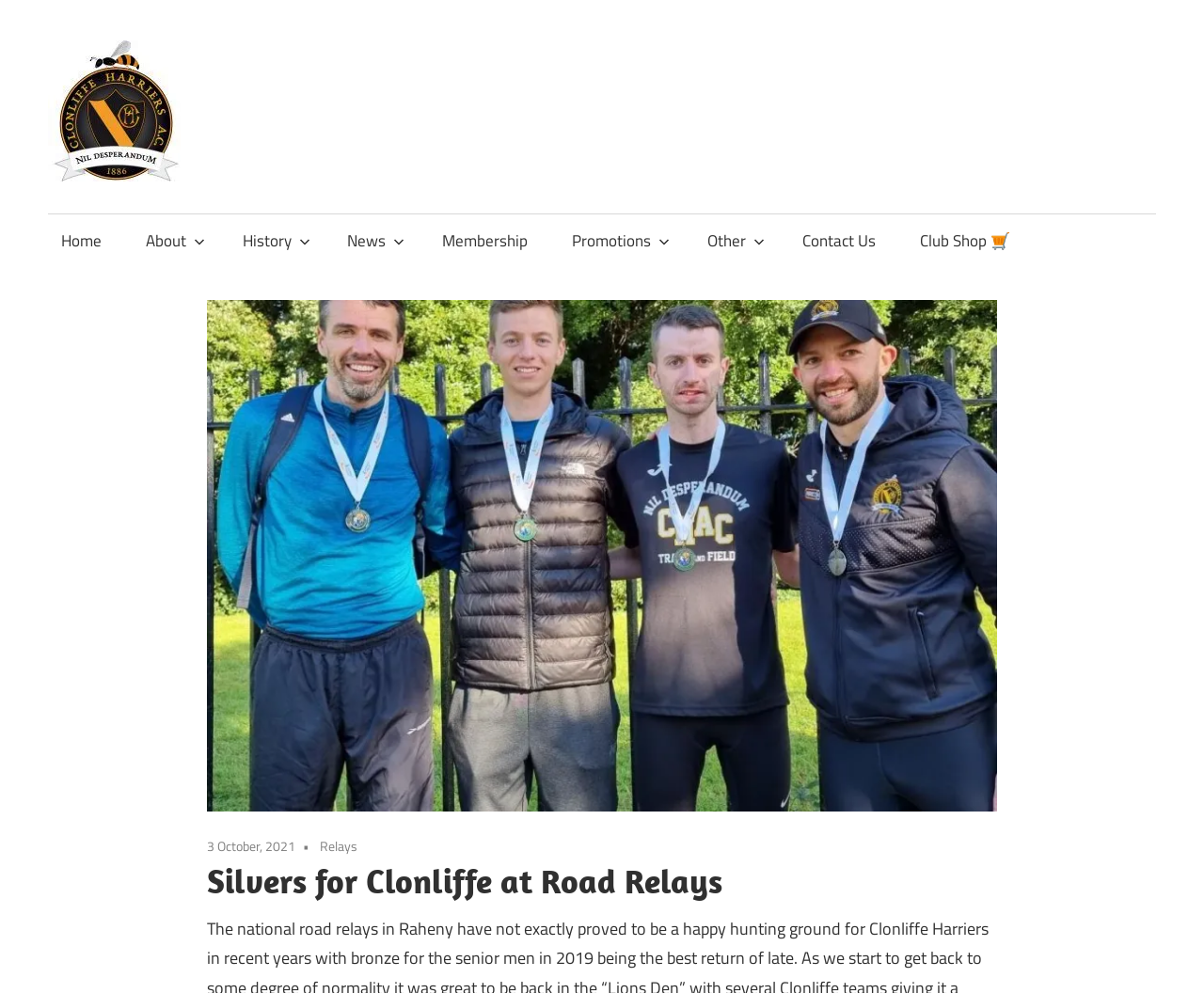Could you determine the bounding box coordinates of the clickable element to complete the instruction: "go to home page"? Provide the coordinates as four float numbers between 0 and 1, i.e., [left, top, right, bottom].

[0.04, 0.214, 0.095, 0.27]